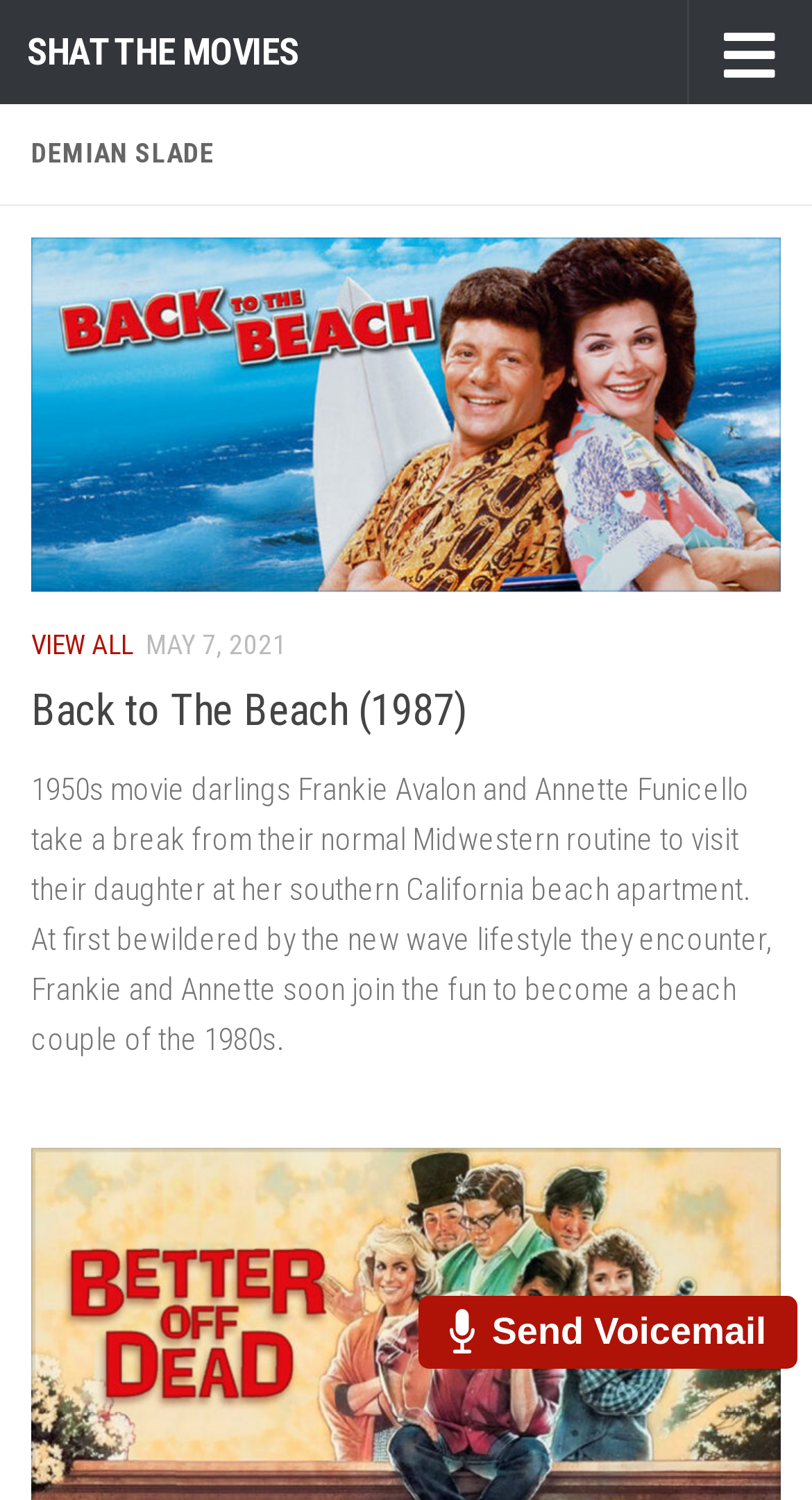Use a single word or phrase to respond to the question:
What is the name of the person associated with the website?

Demian Slade